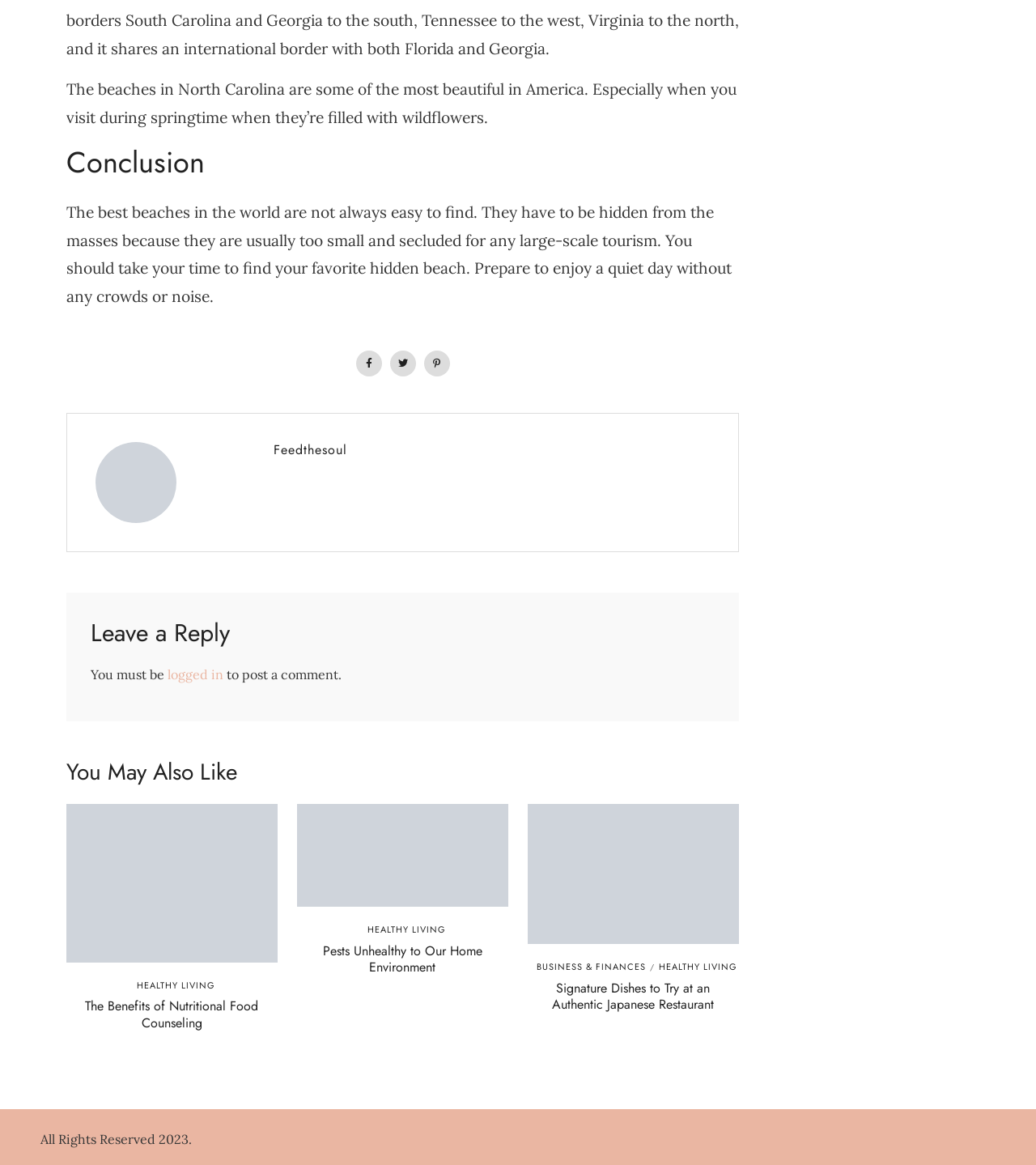What is the topic of the first article?
Look at the image and respond with a single word or a short phrase.

beaches